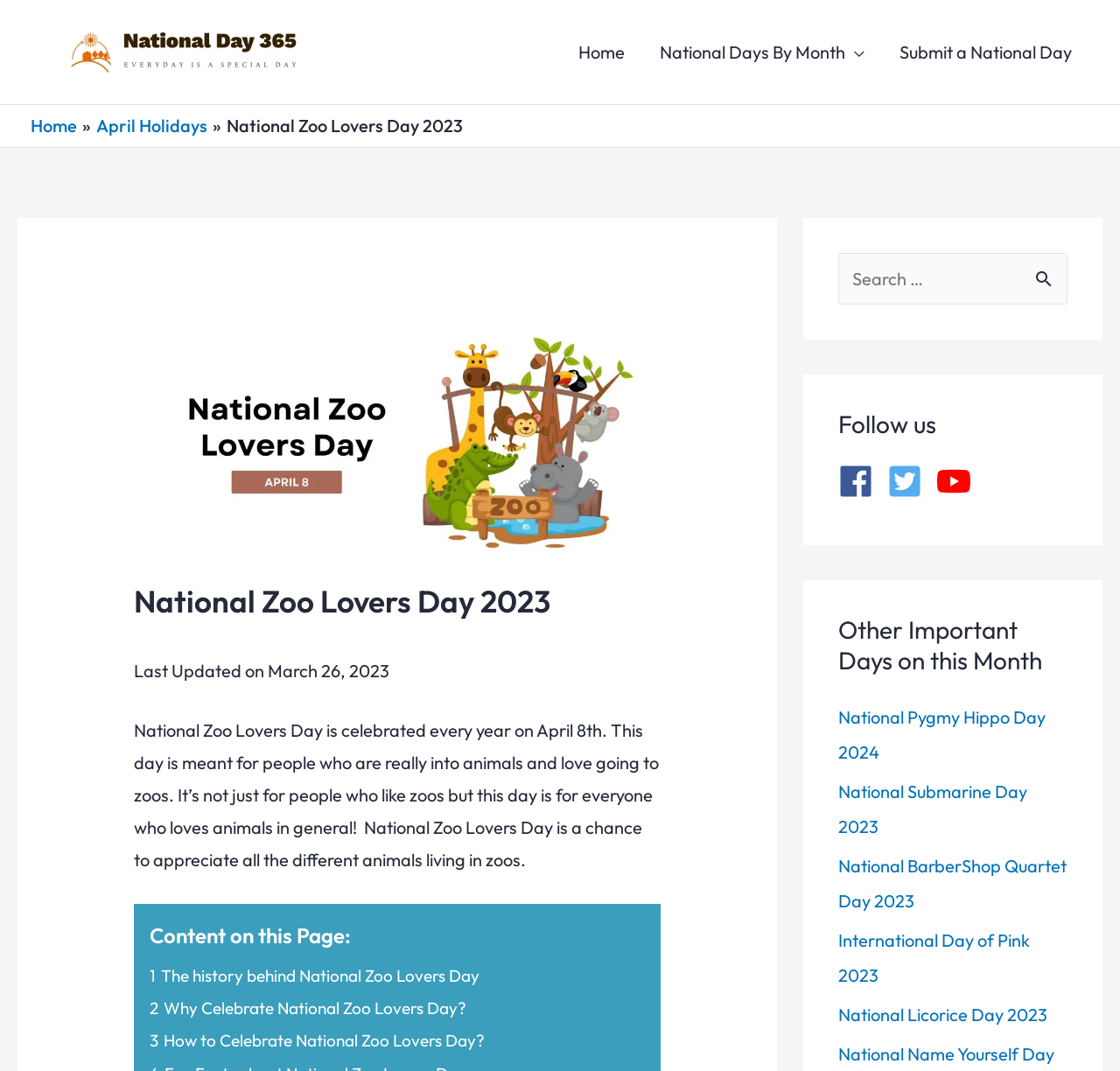Answer the following in one word or a short phrase: 
What is National Zoo Lovers Day celebrated on?

April 8th